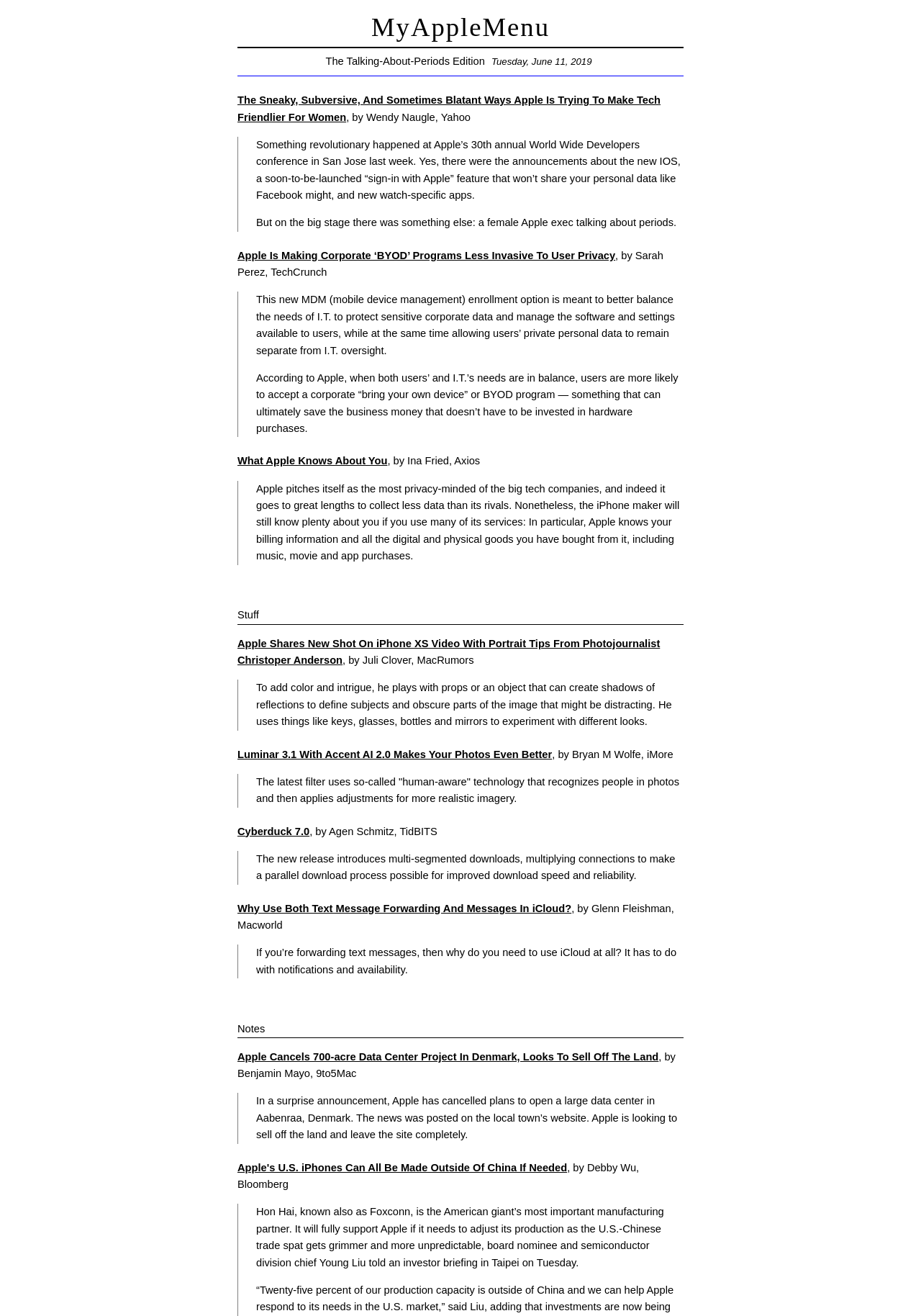Please answer the following question using a single word or phrase: How many articles are listed on this webpage?

9